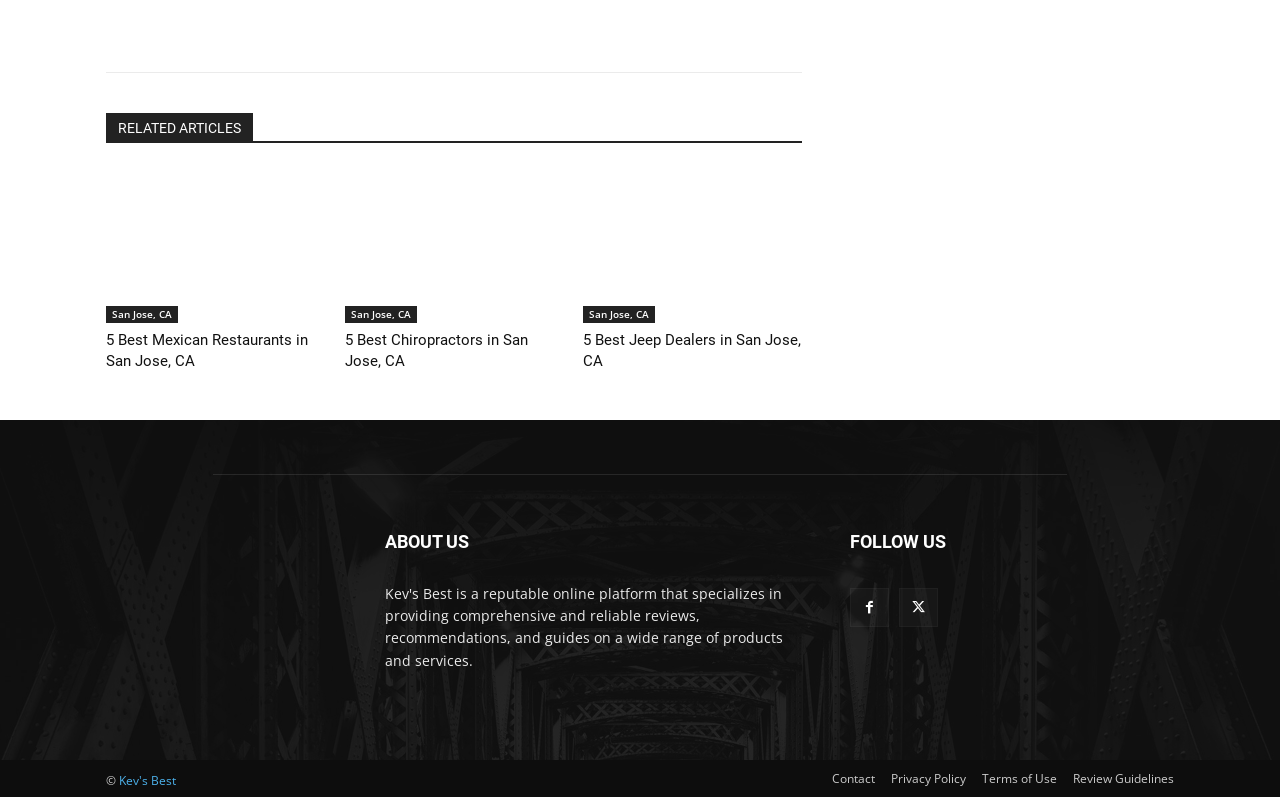Please study the image and answer the question comprehensively:
How many related articles are listed on the webpage?

There are three related articles listed on the webpage, each with a heading and a link. The articles are '5 Best Mexican Restaurants in San Jose, CA', '5 Best Chiropractors in San Jose, CA', and '5 Best Jeep Dealers in San Jose, CA'.